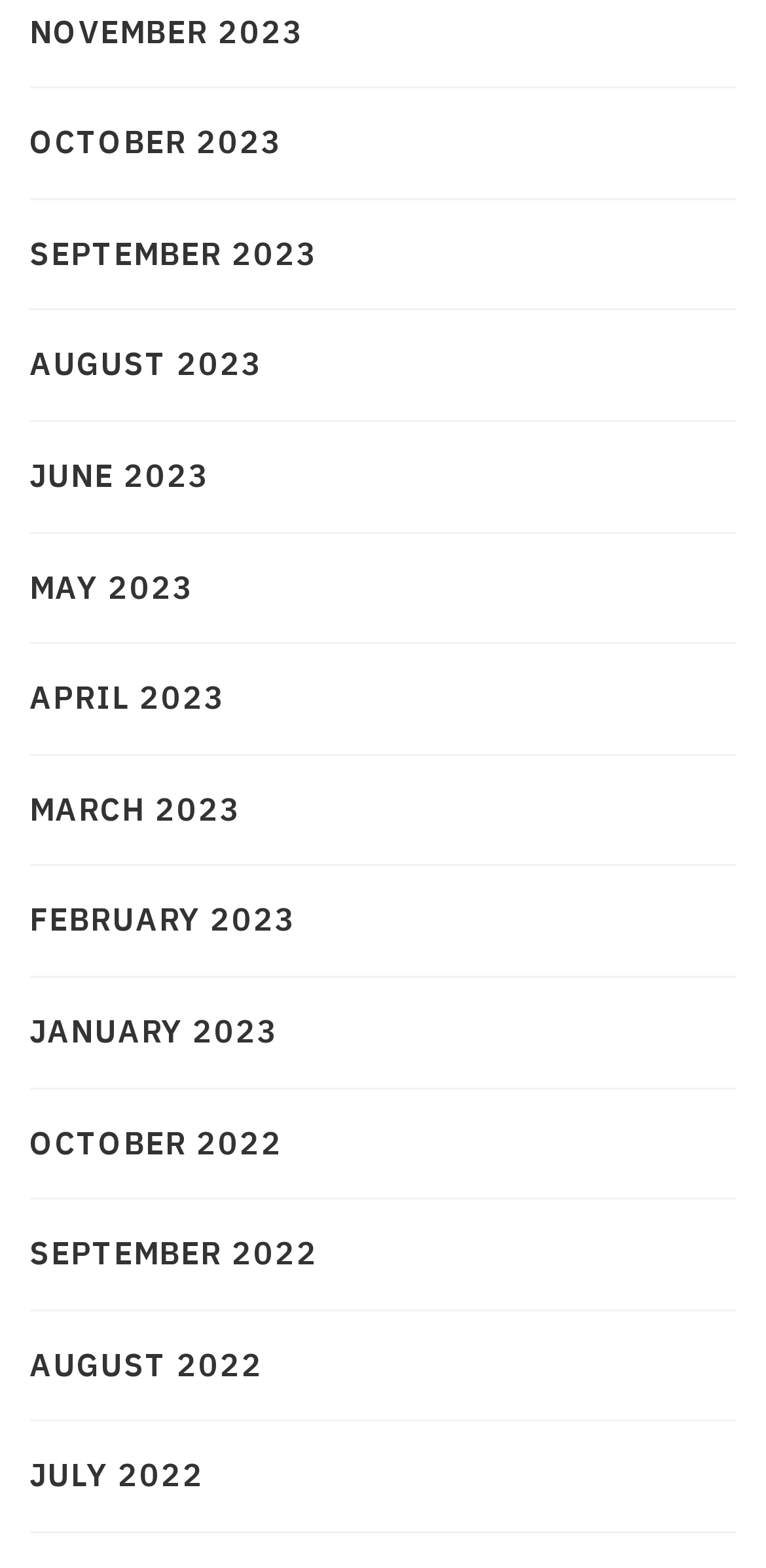What is the purpose of the links on the webpage?
Refer to the image and provide a thorough answer to the question.

Based on the month names listed on the webpage, I can infer that the links are likely used to access archives or past content related to each month. This suggests that the webpage is an archive or a repository of past content.